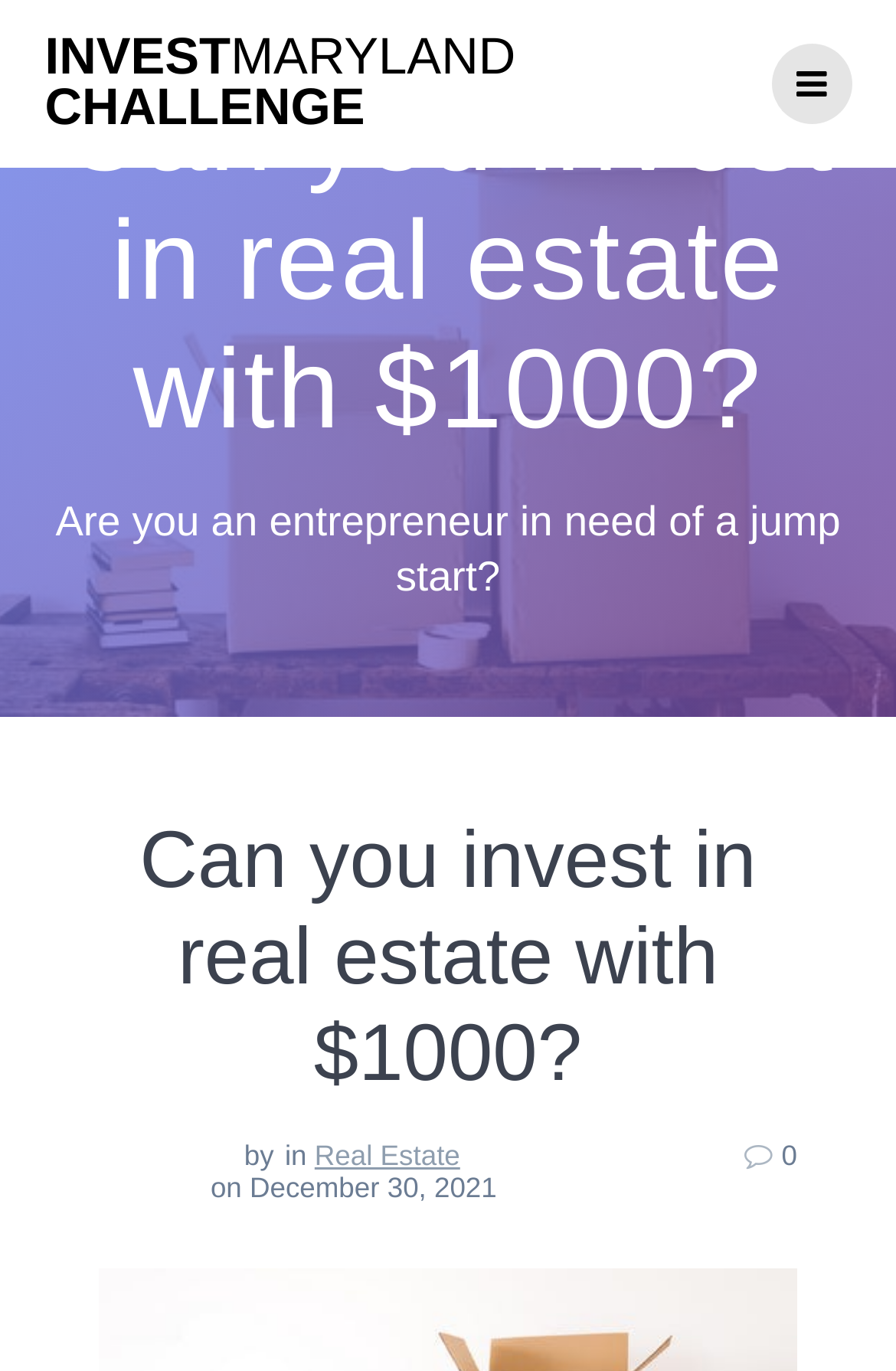Refer to the screenshot and answer the following question in detail:
Who is the author of the article?

The webpage does not provide explicit information about the author of the article. Although it mentions 'by' and a date, it does not specify the author's name.